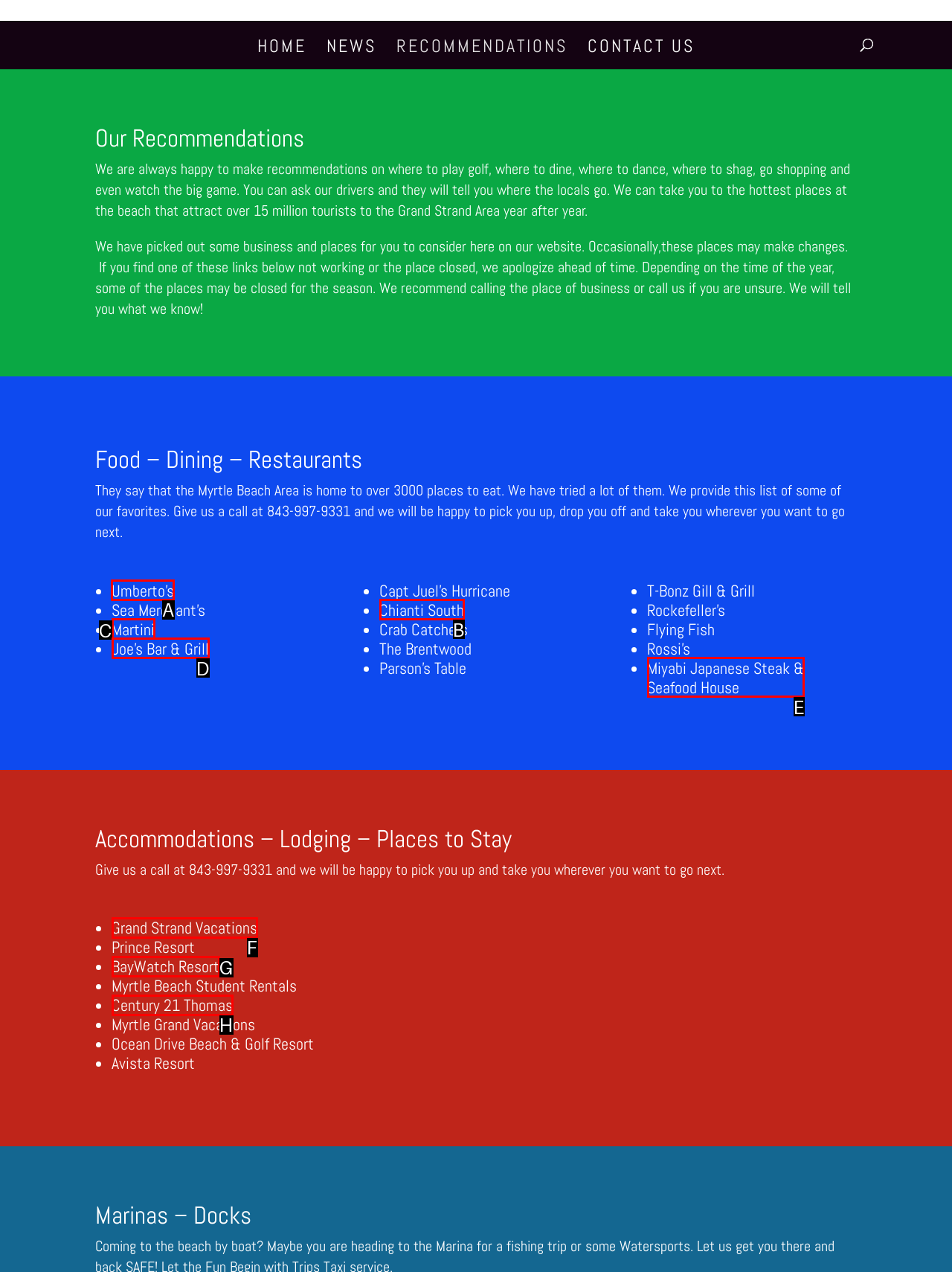Select the appropriate bounding box to fulfill the task: Visit Umberto’s Respond with the corresponding letter from the choices provided.

A